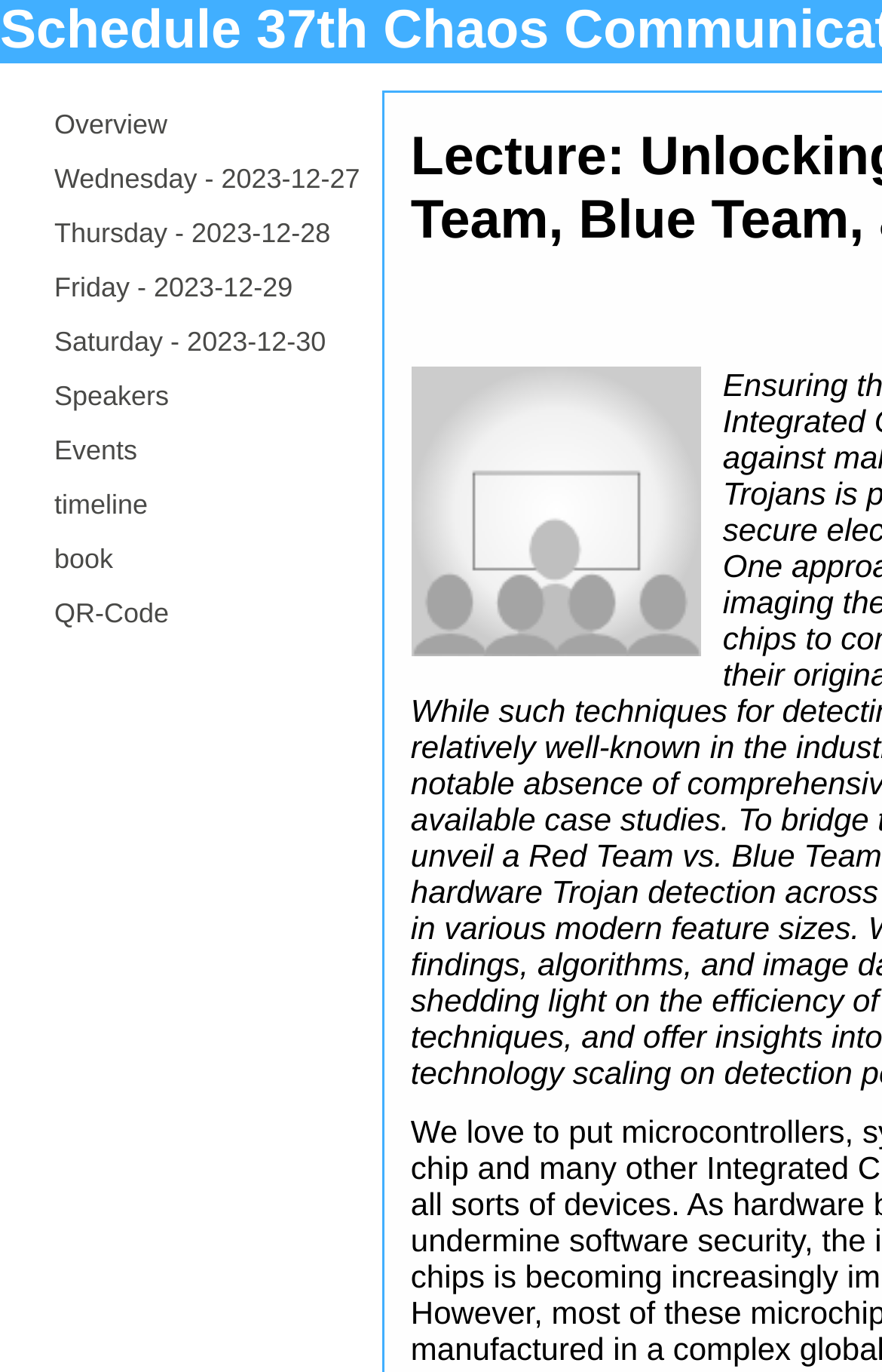Identify the bounding box coordinates for the element you need to click to achieve the following task: "scan QR code". The coordinates must be four float values ranging from 0 to 1, formatted as [left, top, right, bottom].

[0.062, 0.435, 0.192, 0.467]